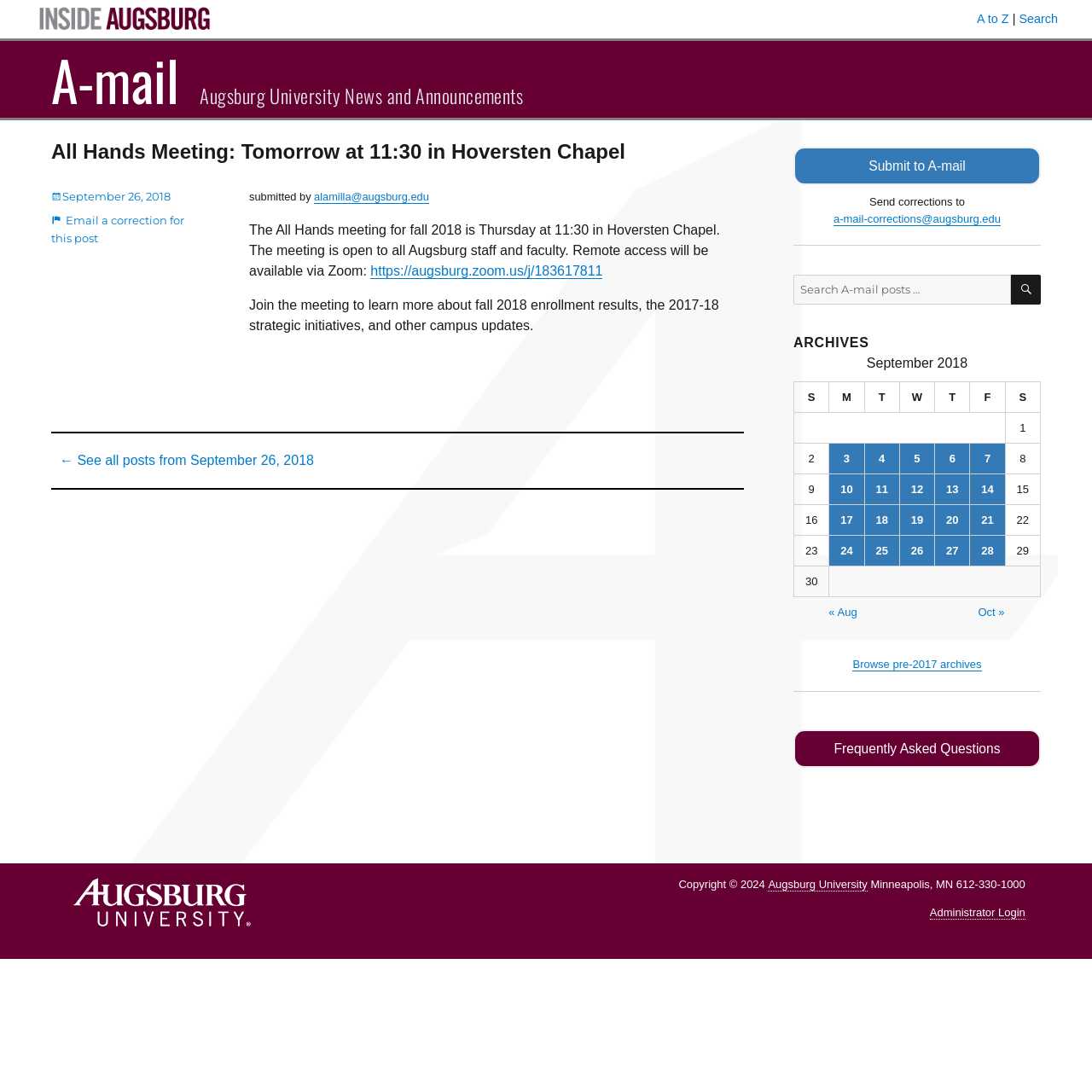Point out the bounding box coordinates of the section to click in order to follow this instruction: "Click on the link to view all posts from September 26, 2018".

[0.047, 0.397, 0.681, 0.447]